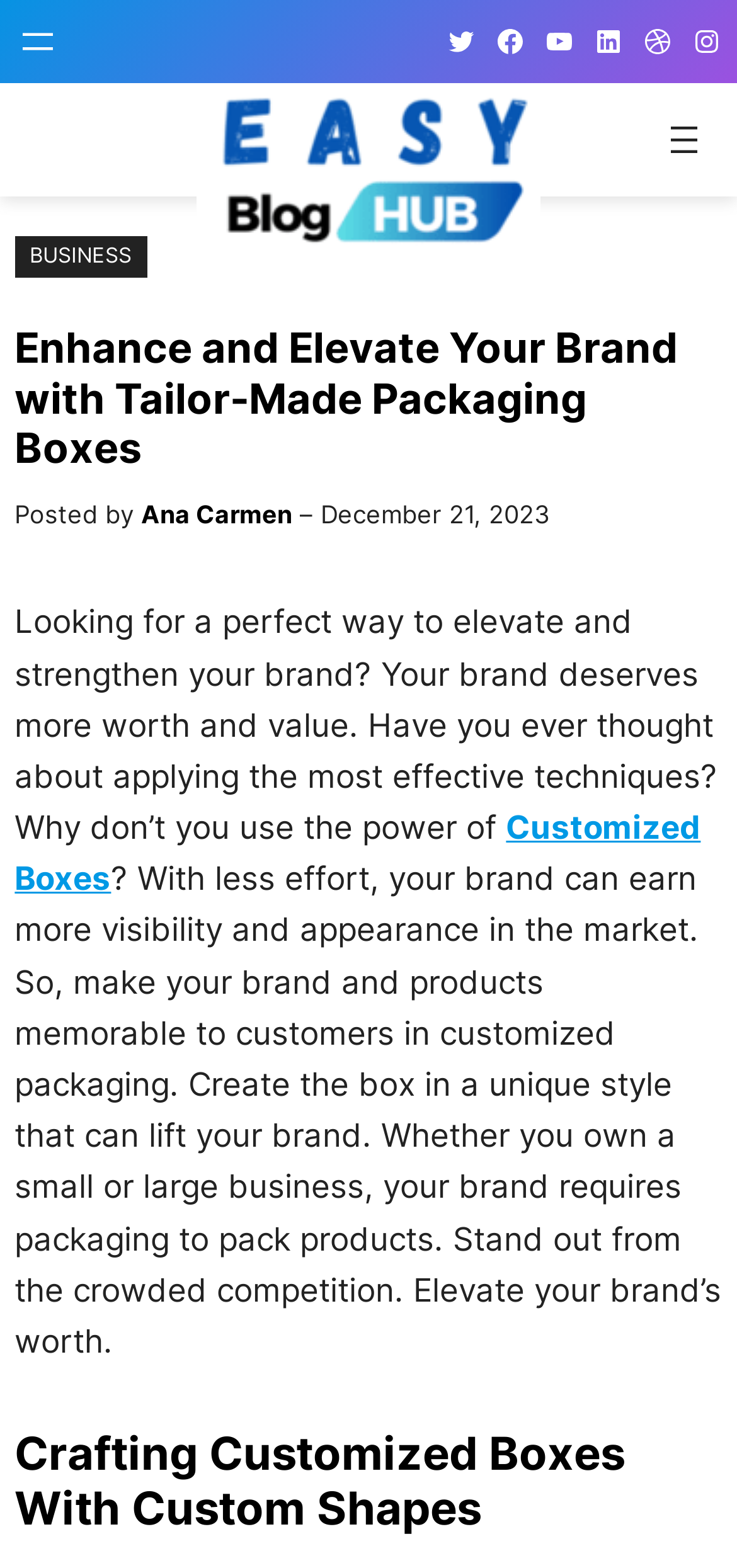Locate the bounding box coordinates of the segment that needs to be clicked to meet this instruction: "Explore Crafting Customized Boxes With Custom Shapes".

[0.02, 0.911, 0.98, 0.98]